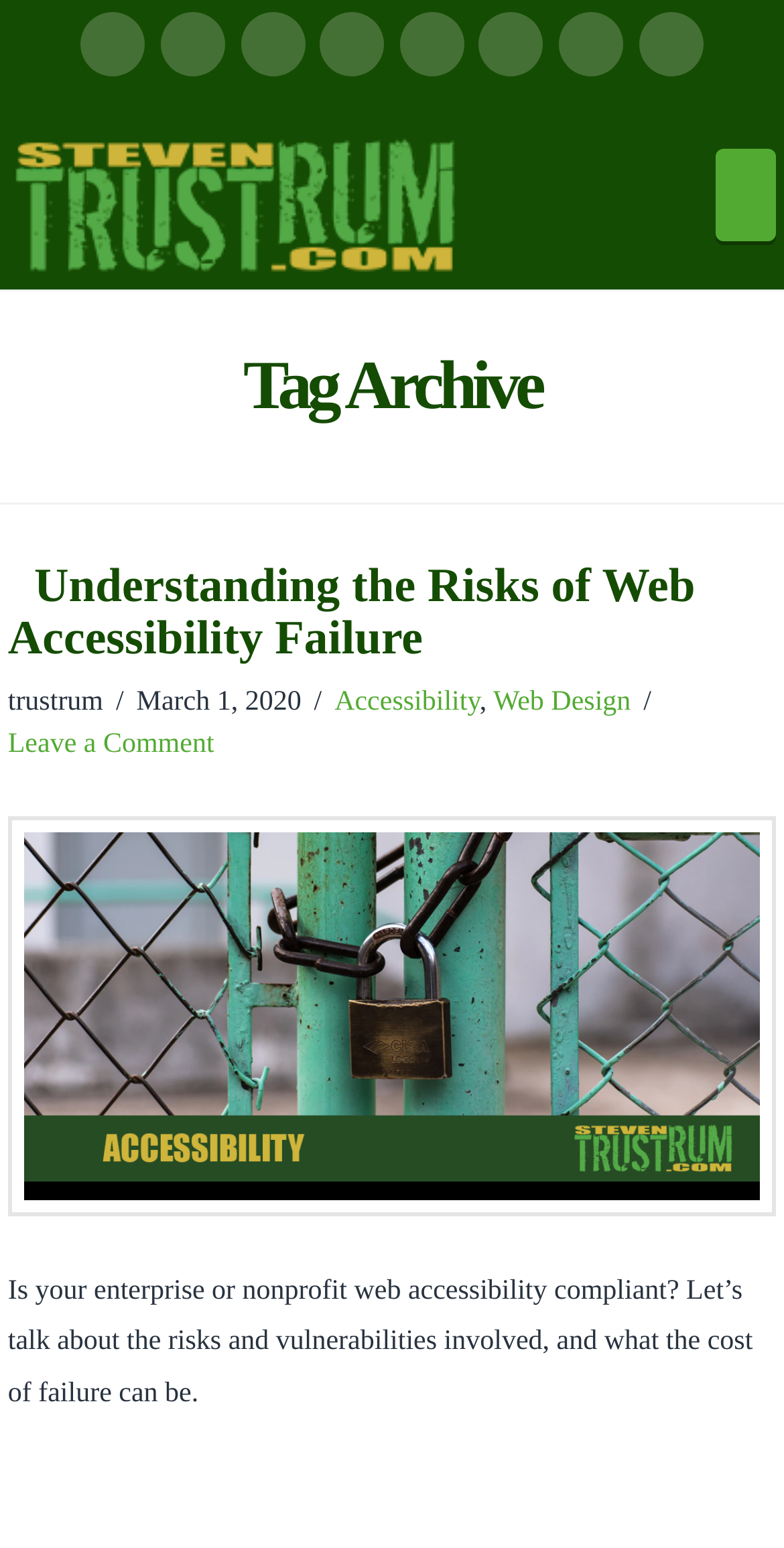Specify the bounding box coordinates of the area that needs to be clicked to achieve the following instruction: "Browse previous reviews".

None